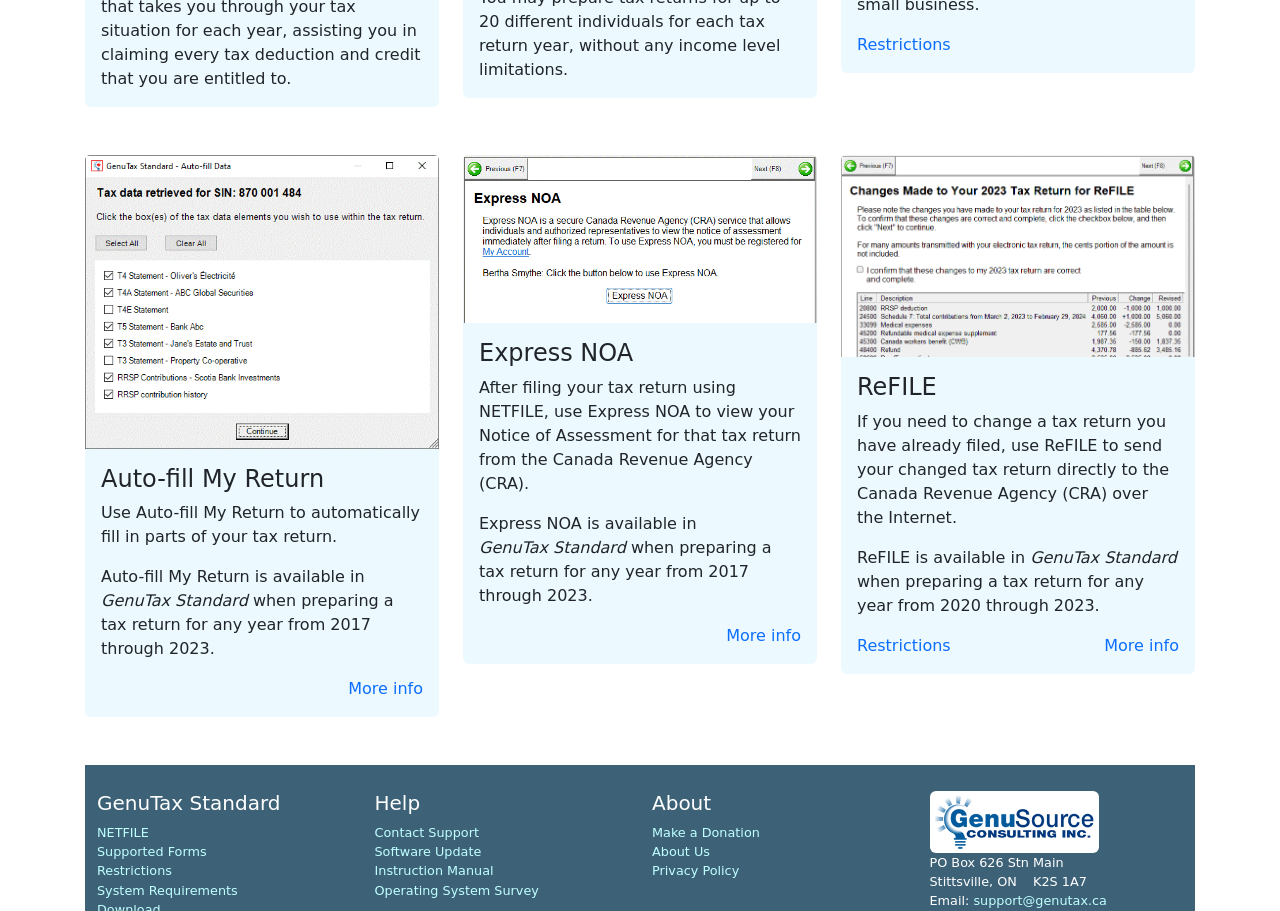Can you give a detailed response to the following question using the information from the image? What is ReFILE used for?

ReFILE is used to send a changed tax return directly to the Canada Revenue Agency (CRA) over the Internet. This is stated in the StaticText element with the text 'If you need to change a tax return you have already filed, use ReFILE to send your changed tax return directly to the Canada Revenue Agency (CRA) over the Internet.'